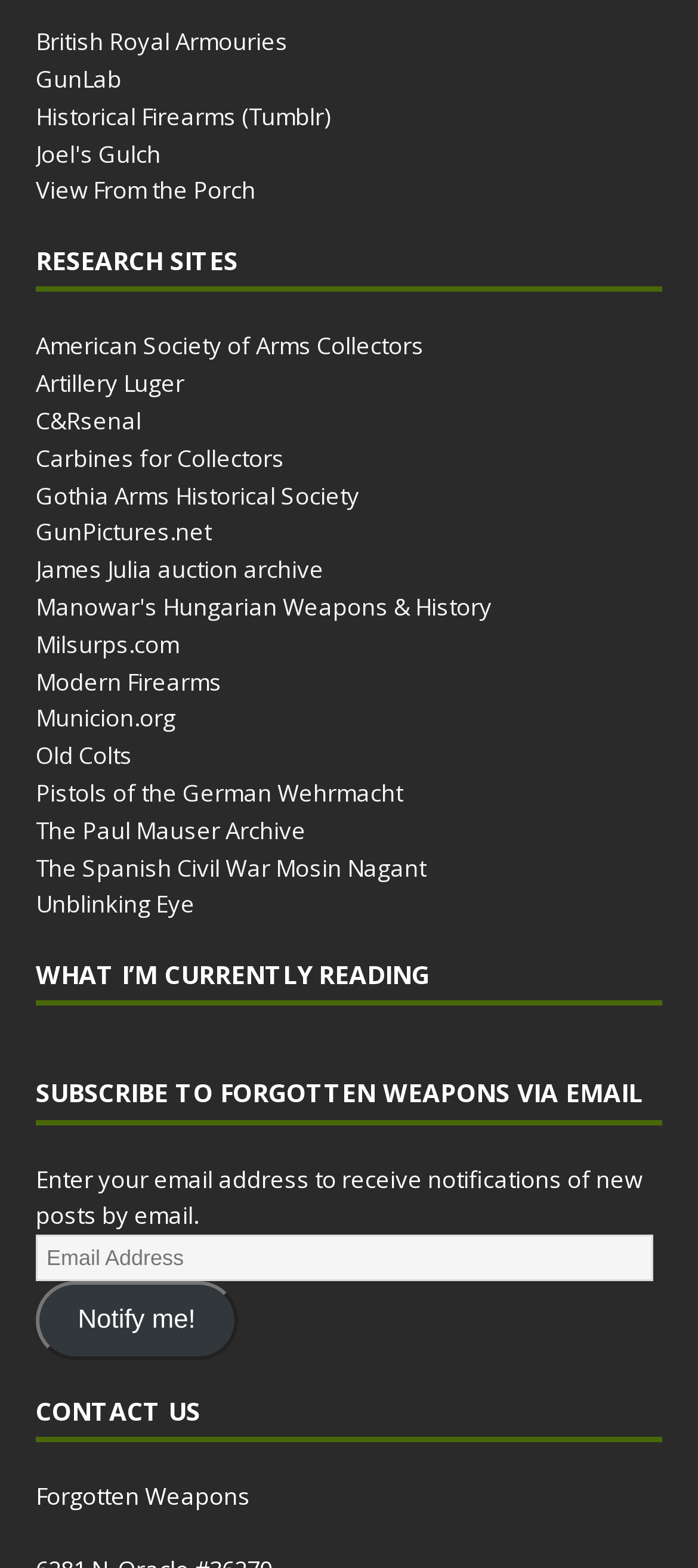Find the bounding box coordinates of the element's region that should be clicked in order to follow the given instruction: "Click on the link to British Royal Armouries". The coordinates should consist of four float numbers between 0 and 1, i.e., [left, top, right, bottom].

[0.051, 0.016, 0.413, 0.037]